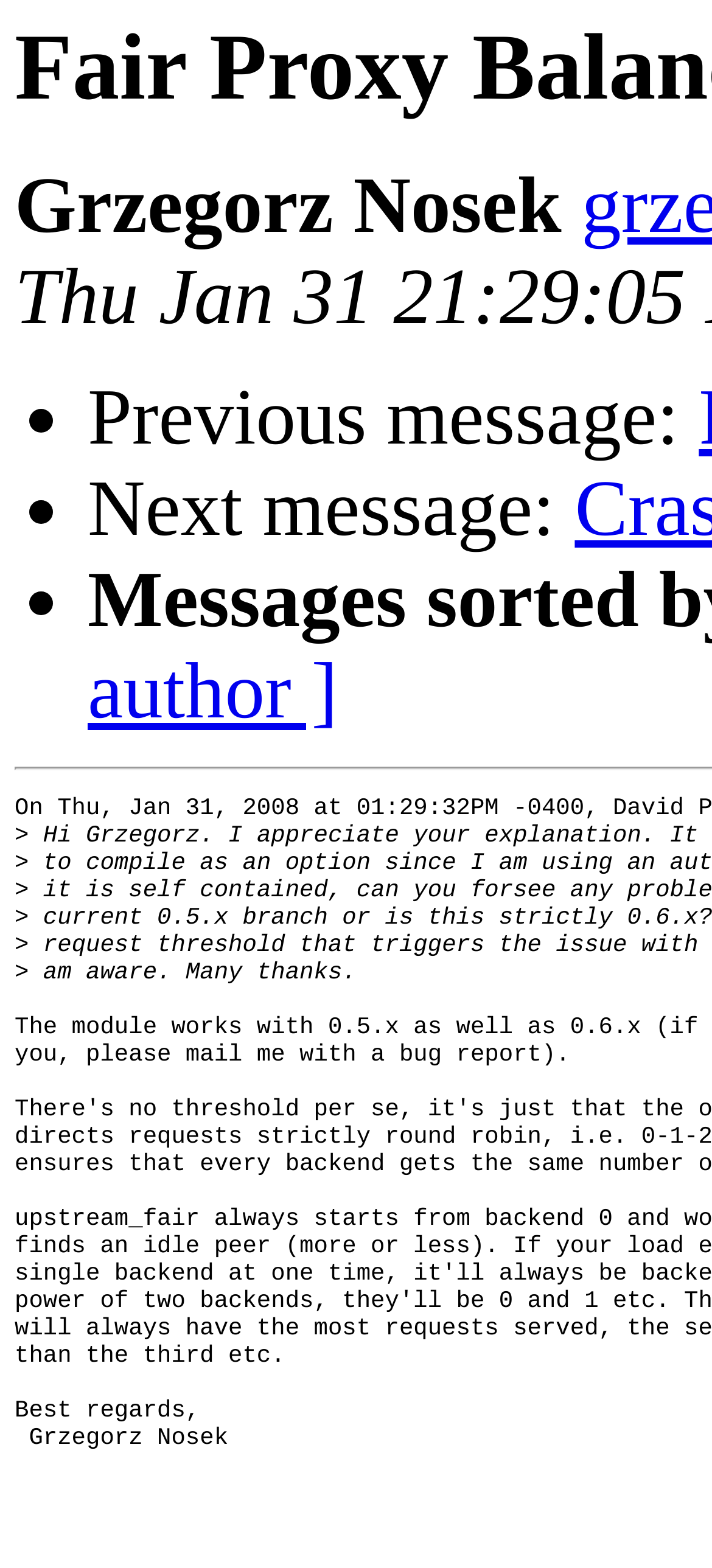What is the content of the message? Look at the image and give a one-word or short phrase answer.

am aware. Many thanks.